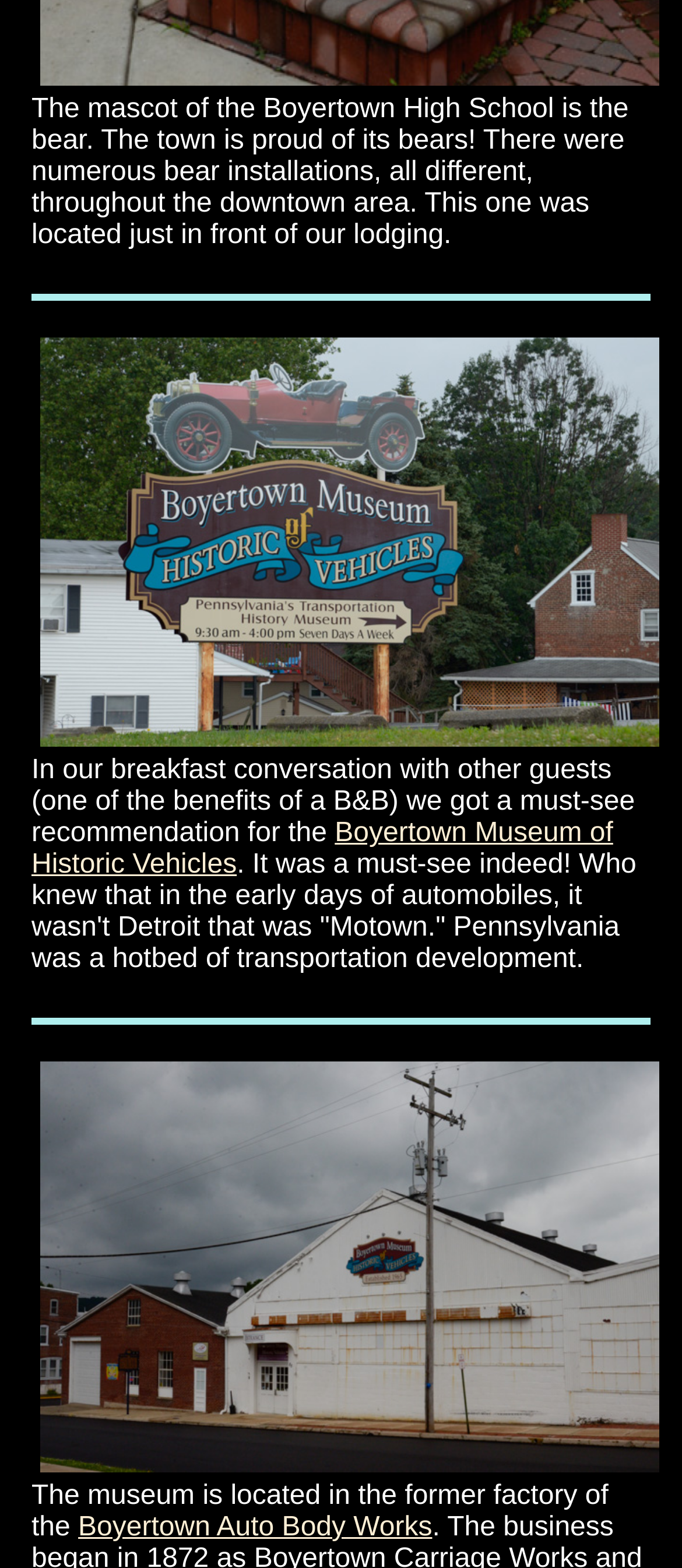Determine the bounding box for the UI element that matches this description: "Major Pain Podcast Episodes".

None